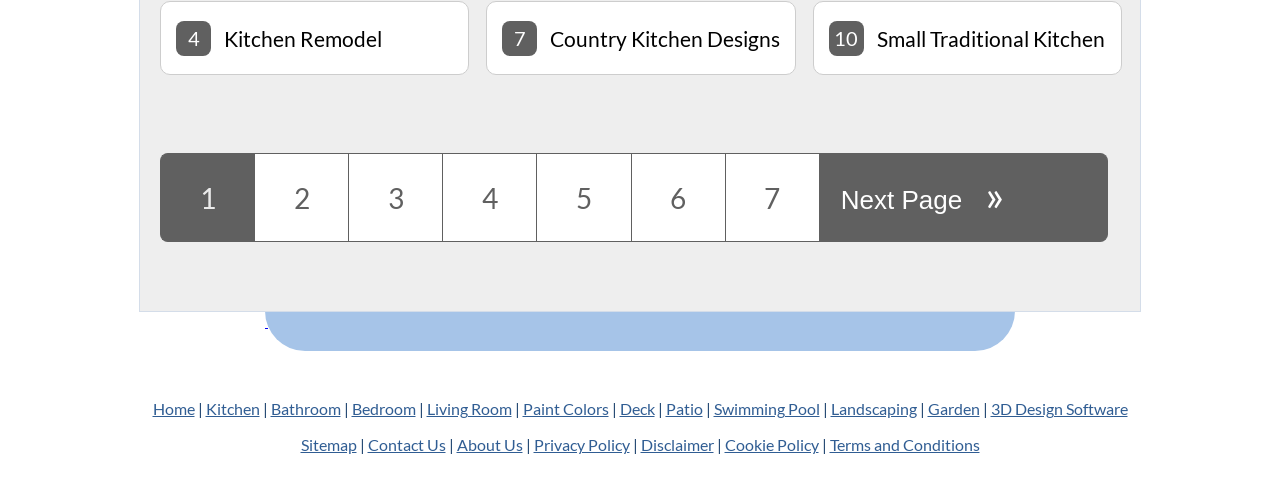What is the text next to the 'Next Page' button?
Give a one-word or short-phrase answer derived from the screenshot.

»